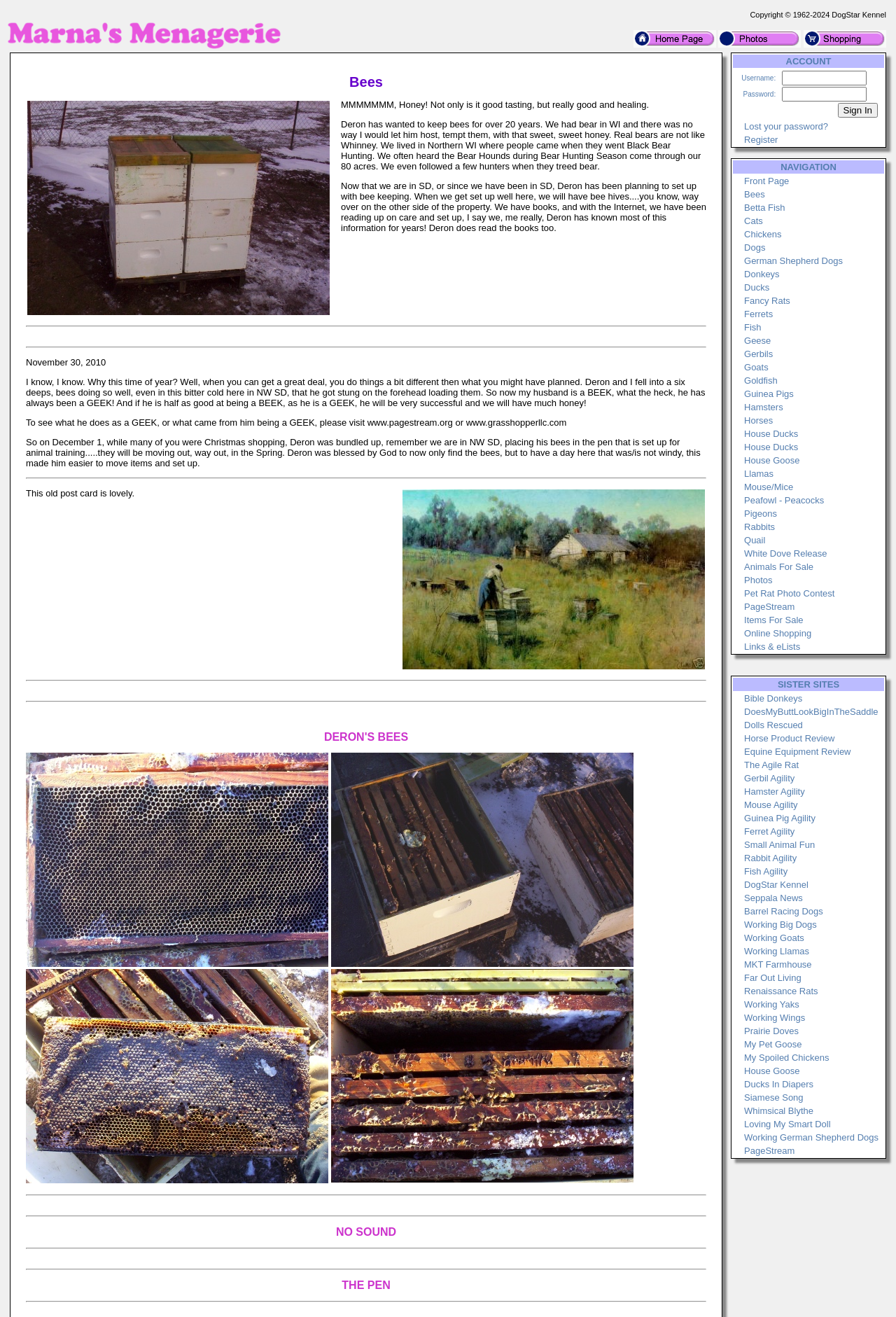Pinpoint the bounding box coordinates of the clickable element needed to complete the instruction: "Click on the 'Home' link". The coordinates should be provided as four float numbers between 0 and 1: [left, top, right, bottom].

[0.707, 0.03, 0.799, 0.038]